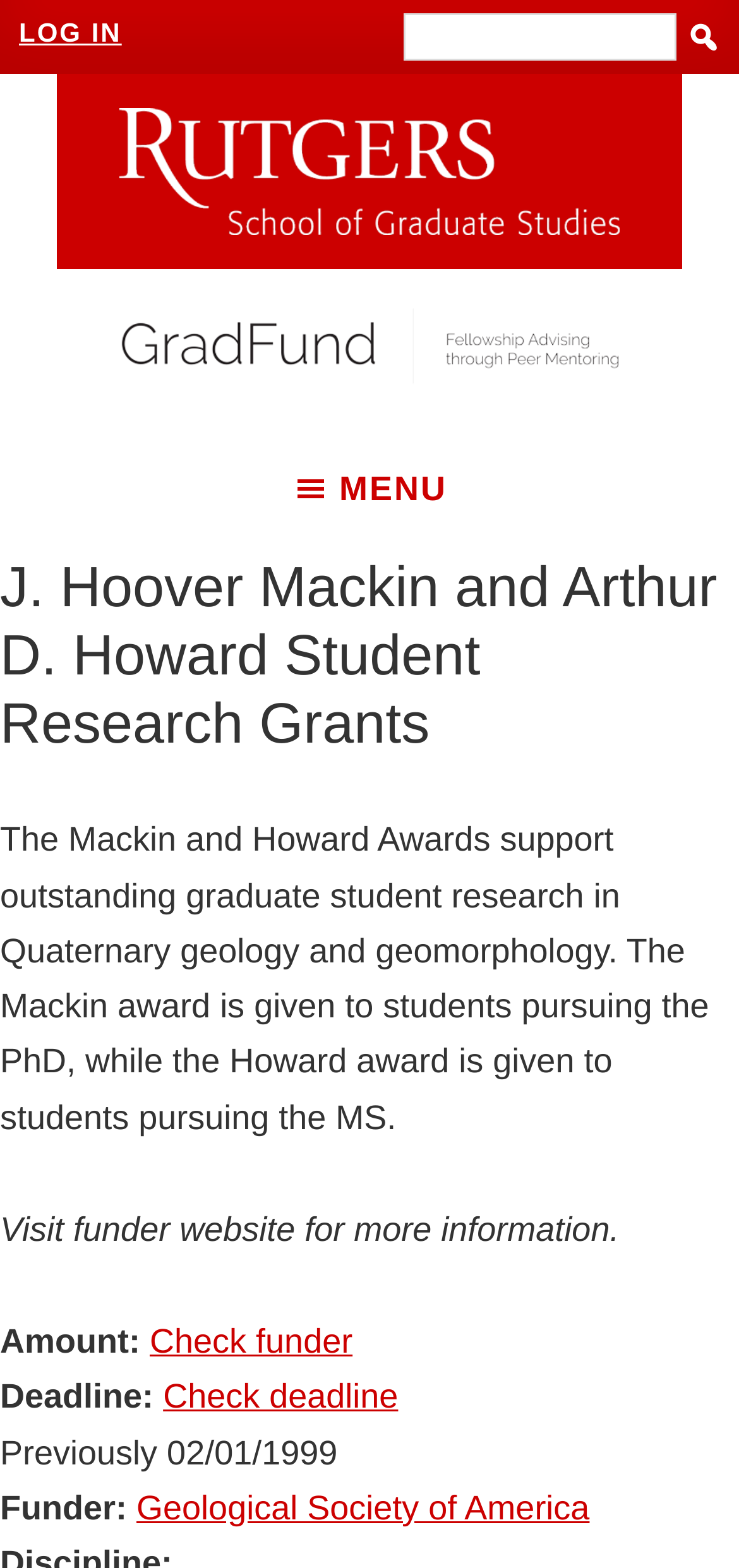What is the previous deadline for the award application?
Using the image, give a concise answer in the form of a single word or short phrase.

02/01/1999